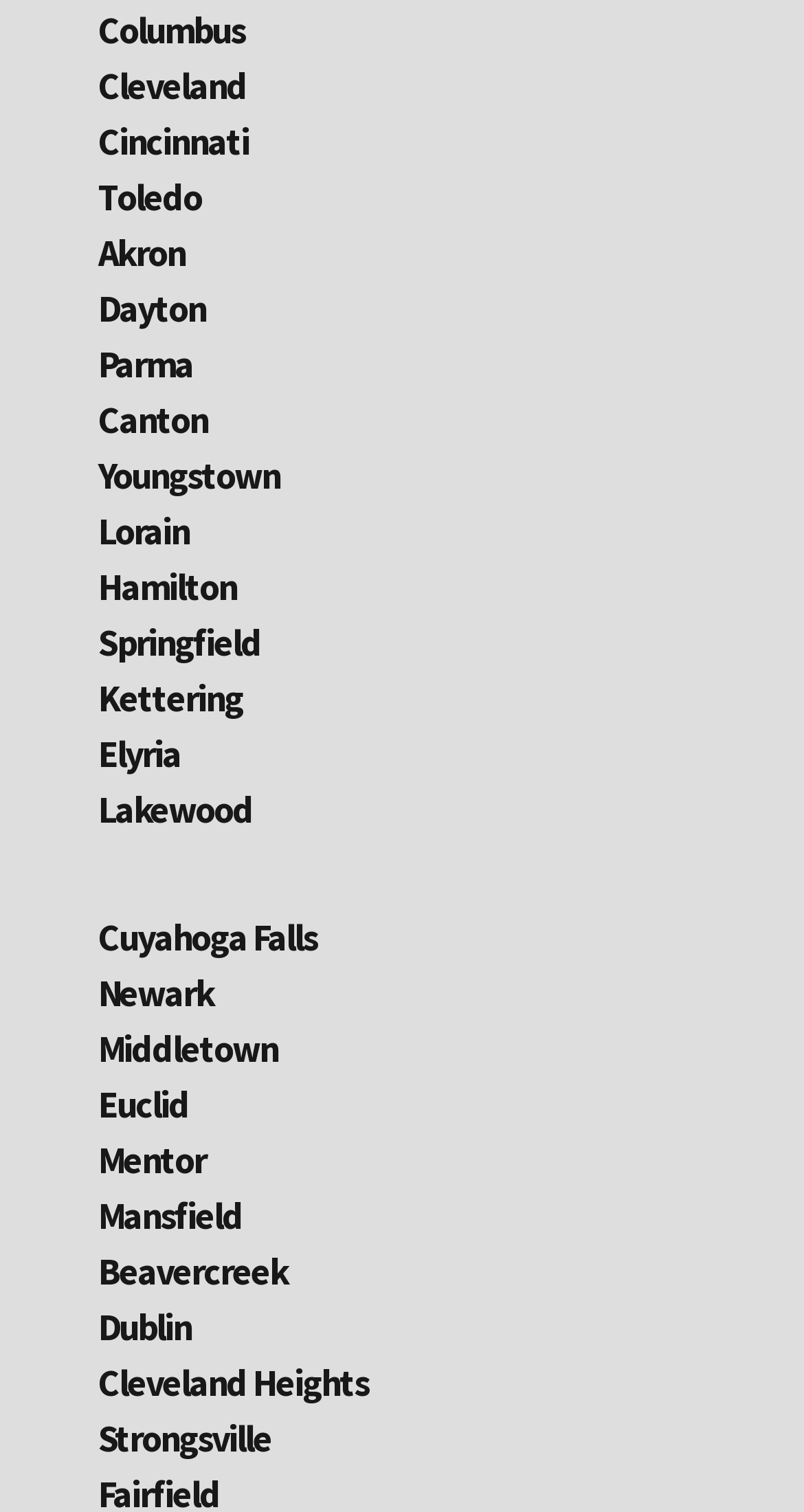Determine the bounding box coordinates of the clickable element necessary to fulfill the instruction: "Click on the link to Gamer's Haven Actual Play". Provide the coordinates as four float numbers within the 0 to 1 range, i.e., [left, top, right, bottom].

None